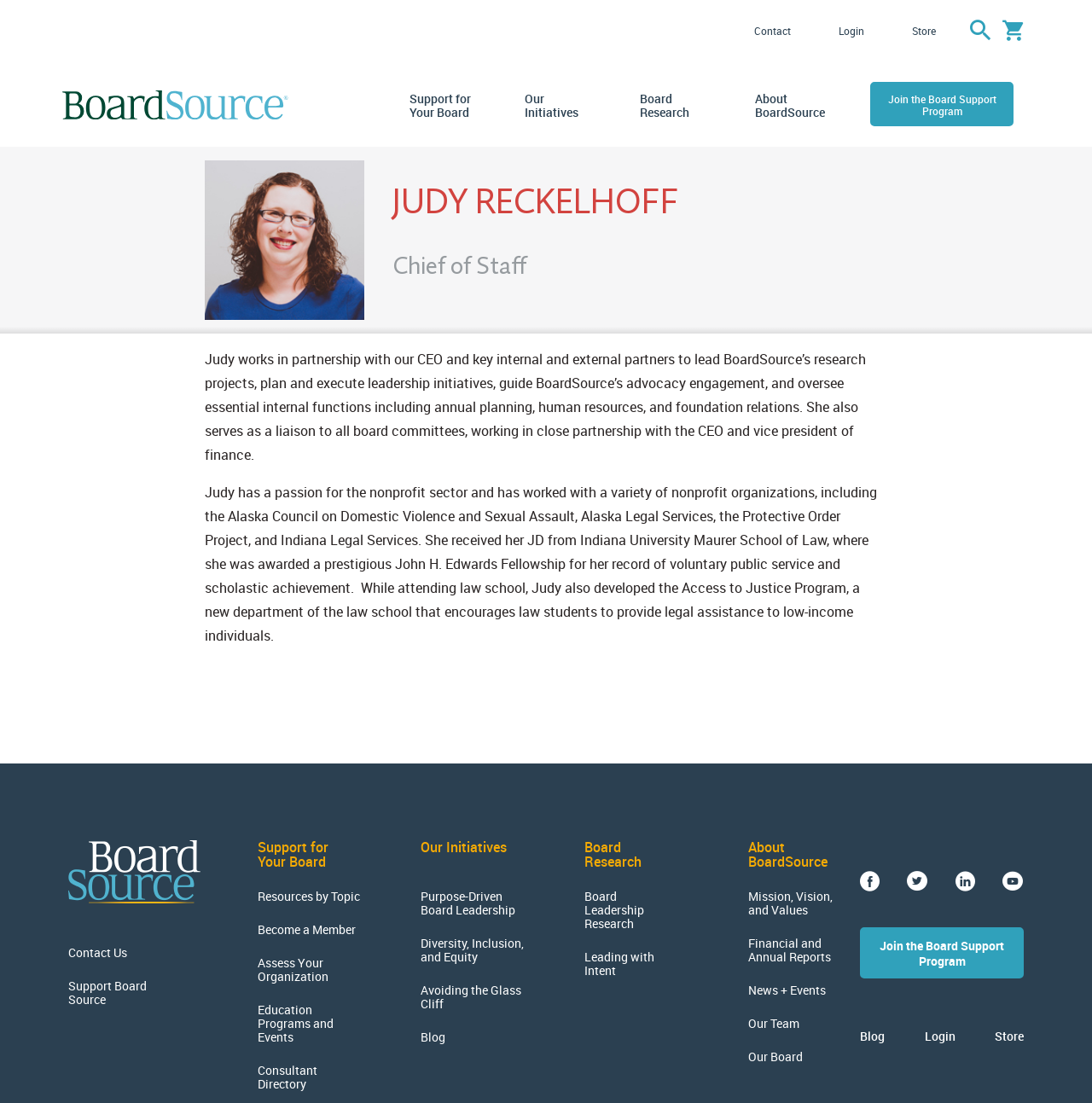What is the name of the law school Judy attended?
Could you please answer the question thoroughly and with as much detail as possible?

According to the webpage, Judy received her JD from Indiana University Maurer School of Law, as mentioned in the second paragraph of her bio.